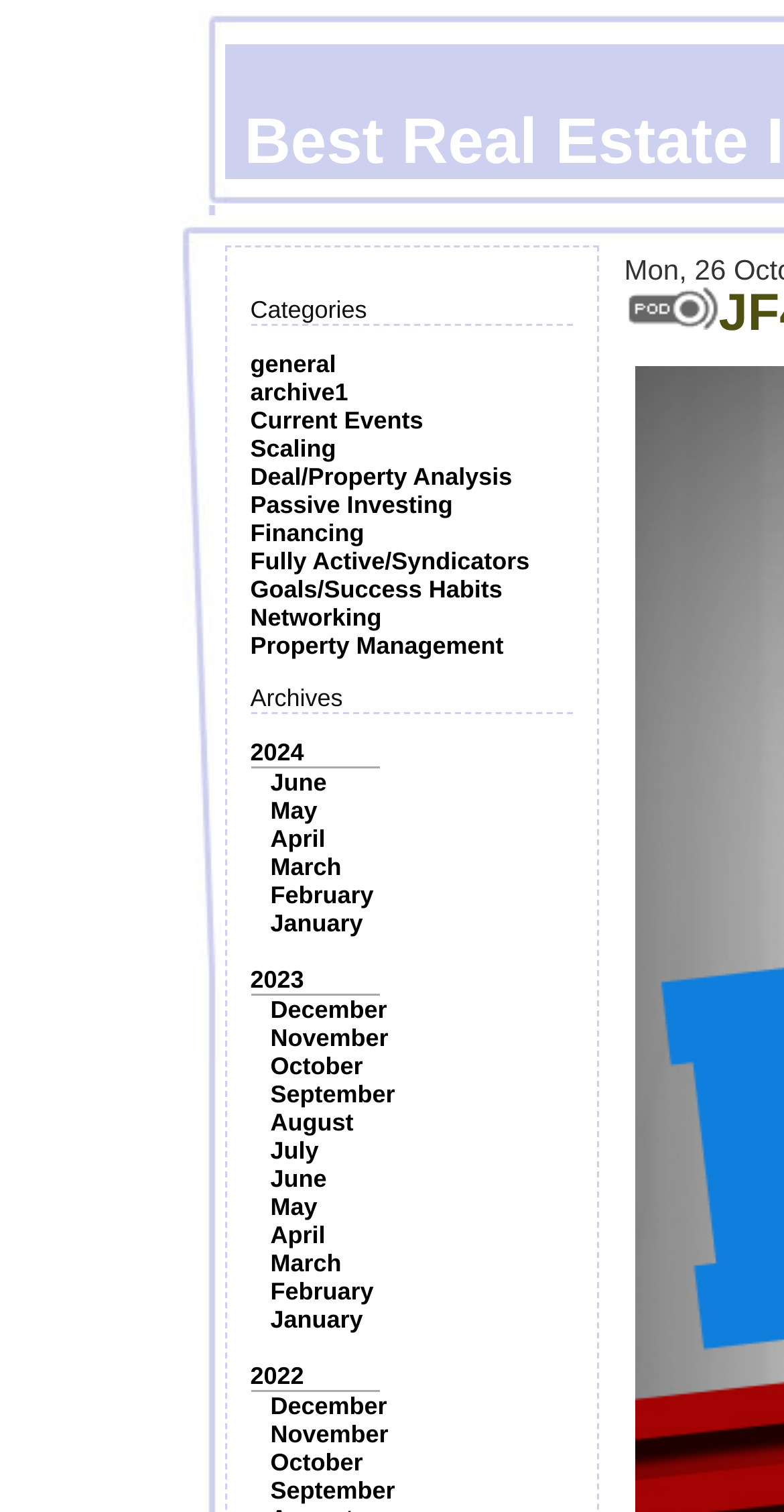Is there an image on the webpage?
Please provide a single word or phrase based on the screenshot.

Yes